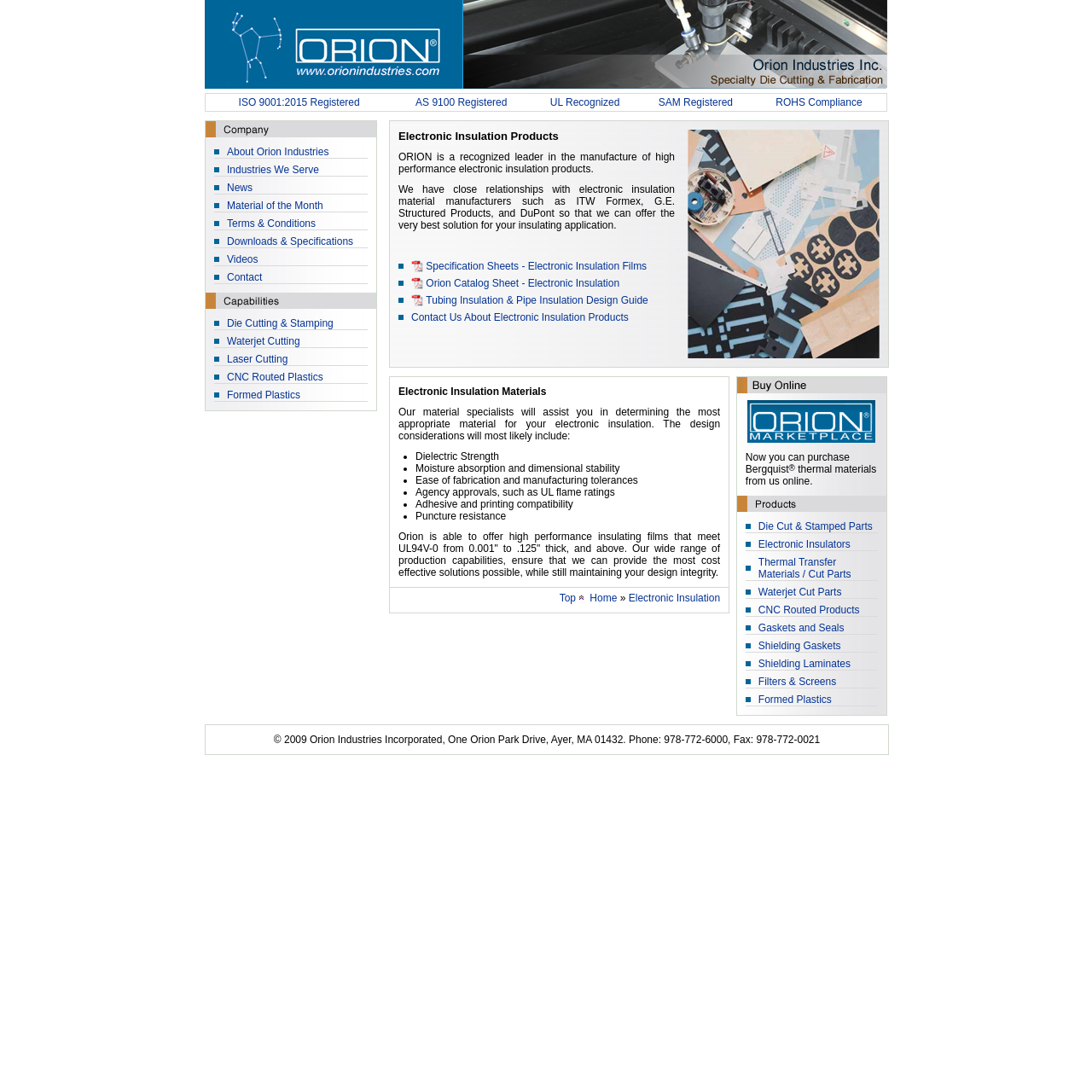Identify the bounding box coordinates of the region that needs to be clicked to carry out this instruction: "Purchase Bergquist thermal materials online". Provide these coordinates as four float numbers ranging from 0 to 1, i.e., [left, top, right, bottom].

[0.685, 0.366, 0.802, 0.405]